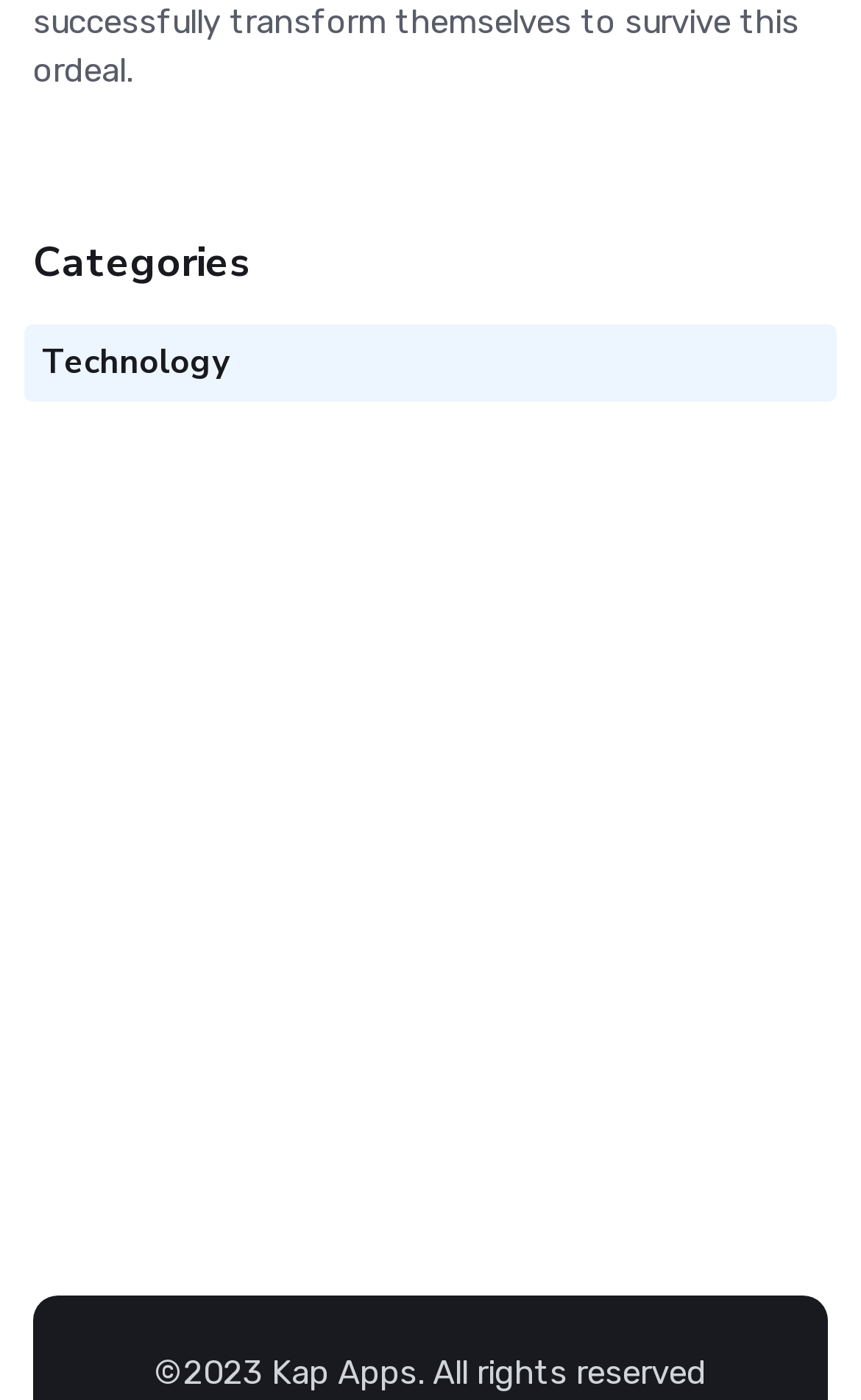Based on what you see in the screenshot, provide a thorough answer to this question: What is the name of the app developer?

At the bottom of the page, I found a link element with the text 'Kap Apps', which suggests that it's the name of the app developer or the company behind the website.